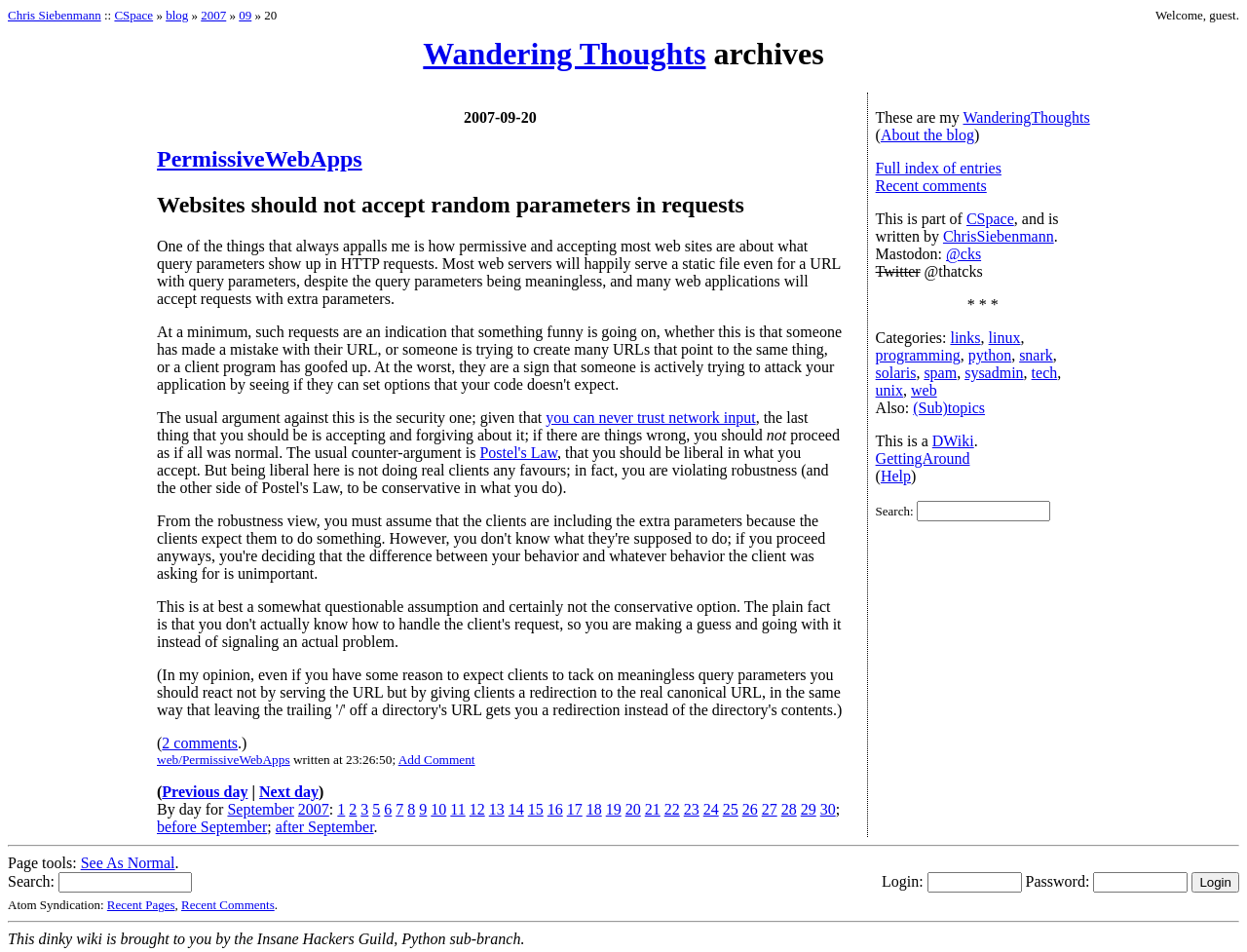How many comments does the blog post have?
Look at the image and respond with a single word or a short phrase.

2 comments